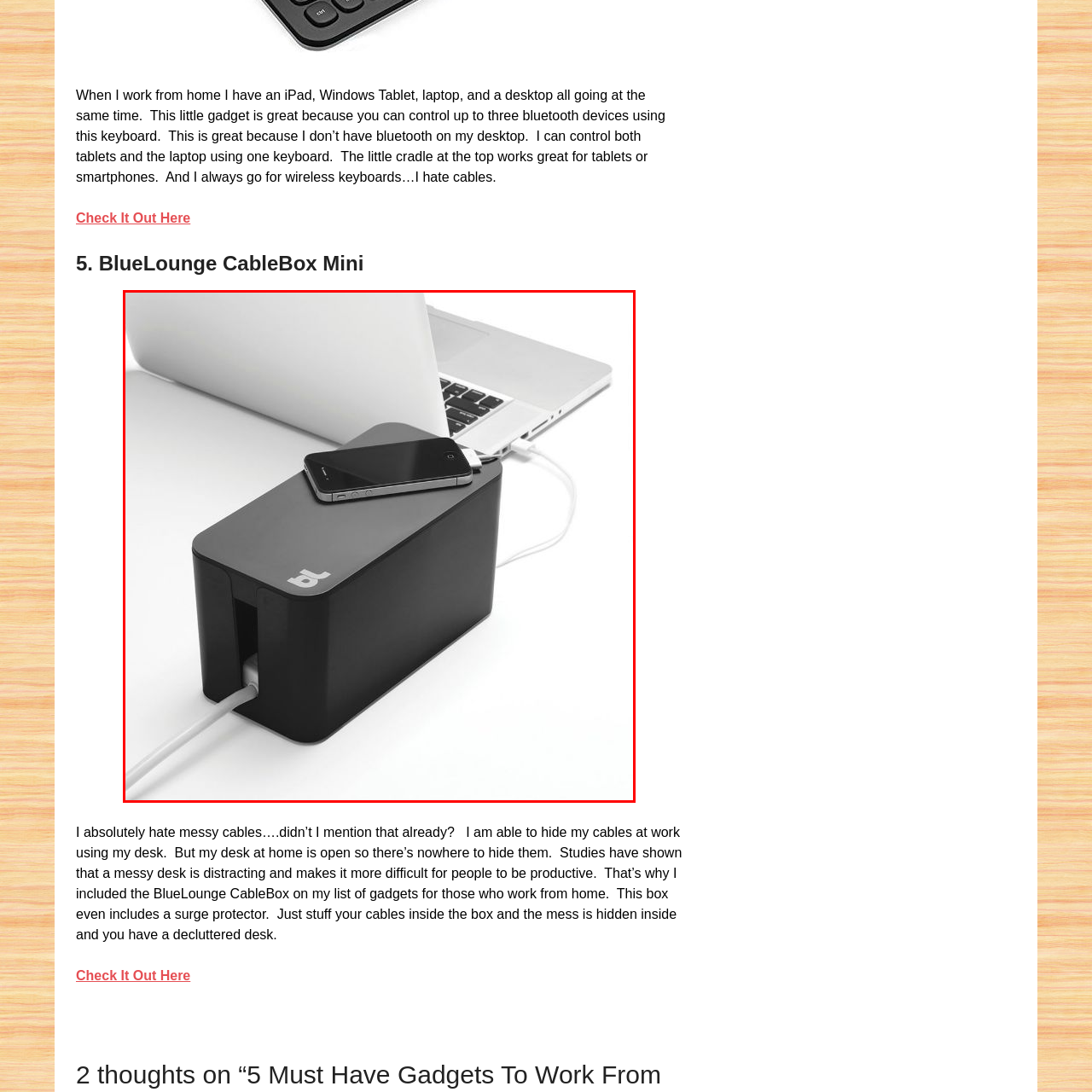Generate an in-depth caption for the image enclosed by the red boundary.

The image showcases the BlueLounge CableBox Mini, a sleek and functional accessory designed to streamline and declutter your workspace. This modern cable management solution is situated on a bright desk next to a laptop. On top of the CableBox, a smartphone is resting, highlighting its utility as a charging station. The CableBox features an open slot for cables, effectively hiding power strips and excess wires while maintaining easy access for essential devices. This innovative gadget is especially beneficial for individuals working from home, as it helps combat the distractions of messy cables and promotes a cleaner, more organized desk environment.